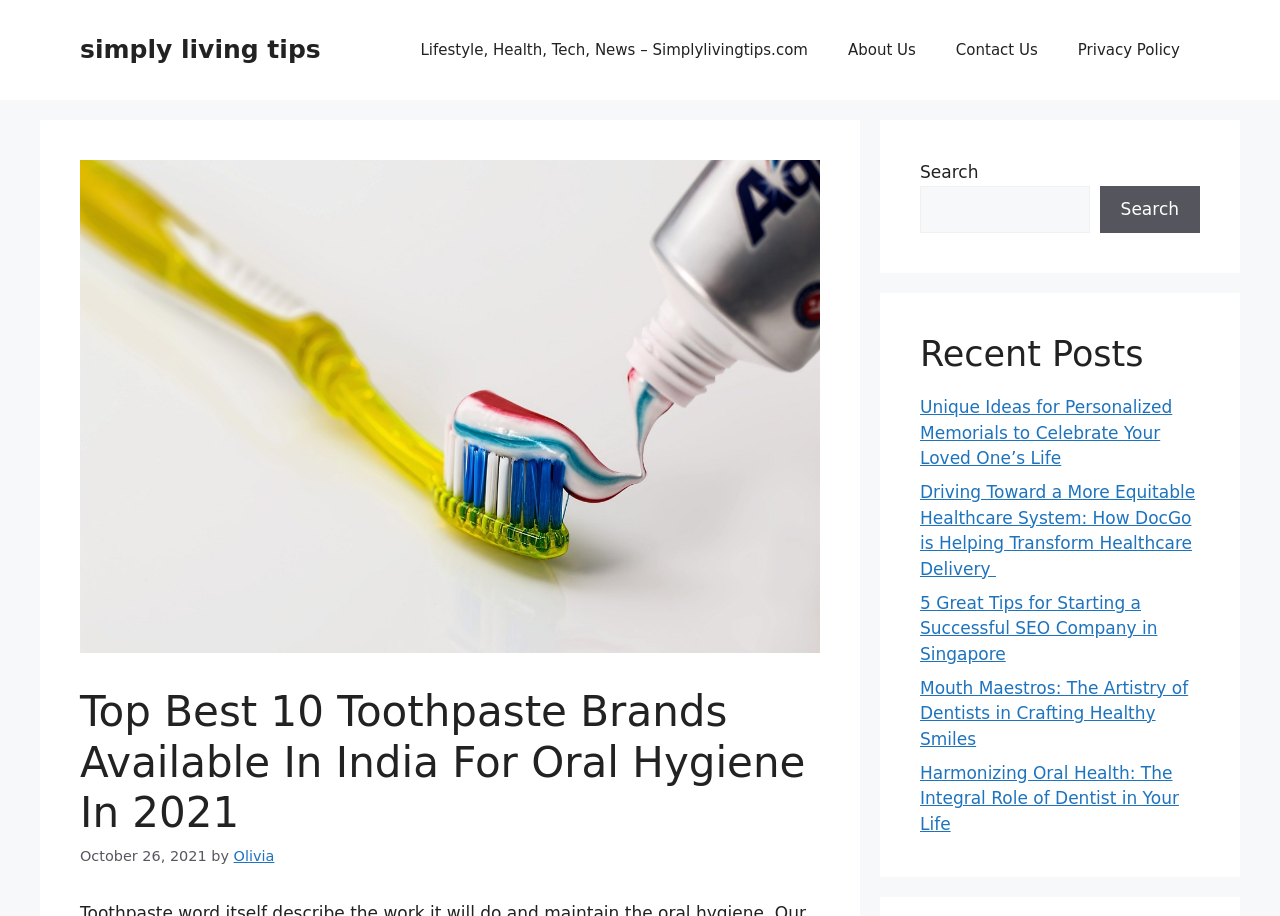Determine the coordinates of the bounding box for the clickable area needed to execute this instruction: "read recent post about Mouth Maestros".

[0.719, 0.74, 0.928, 0.817]